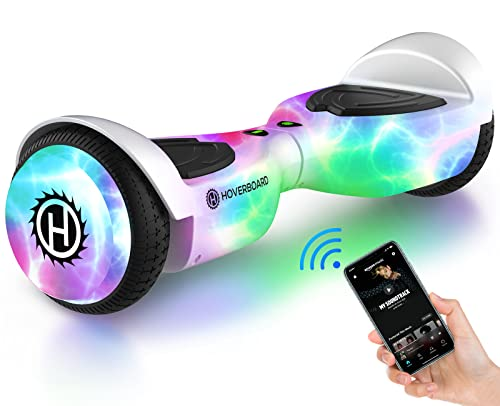What certification does the hoverboard have?
Use the screenshot to answer the question with a single word or phrase.

UL2272